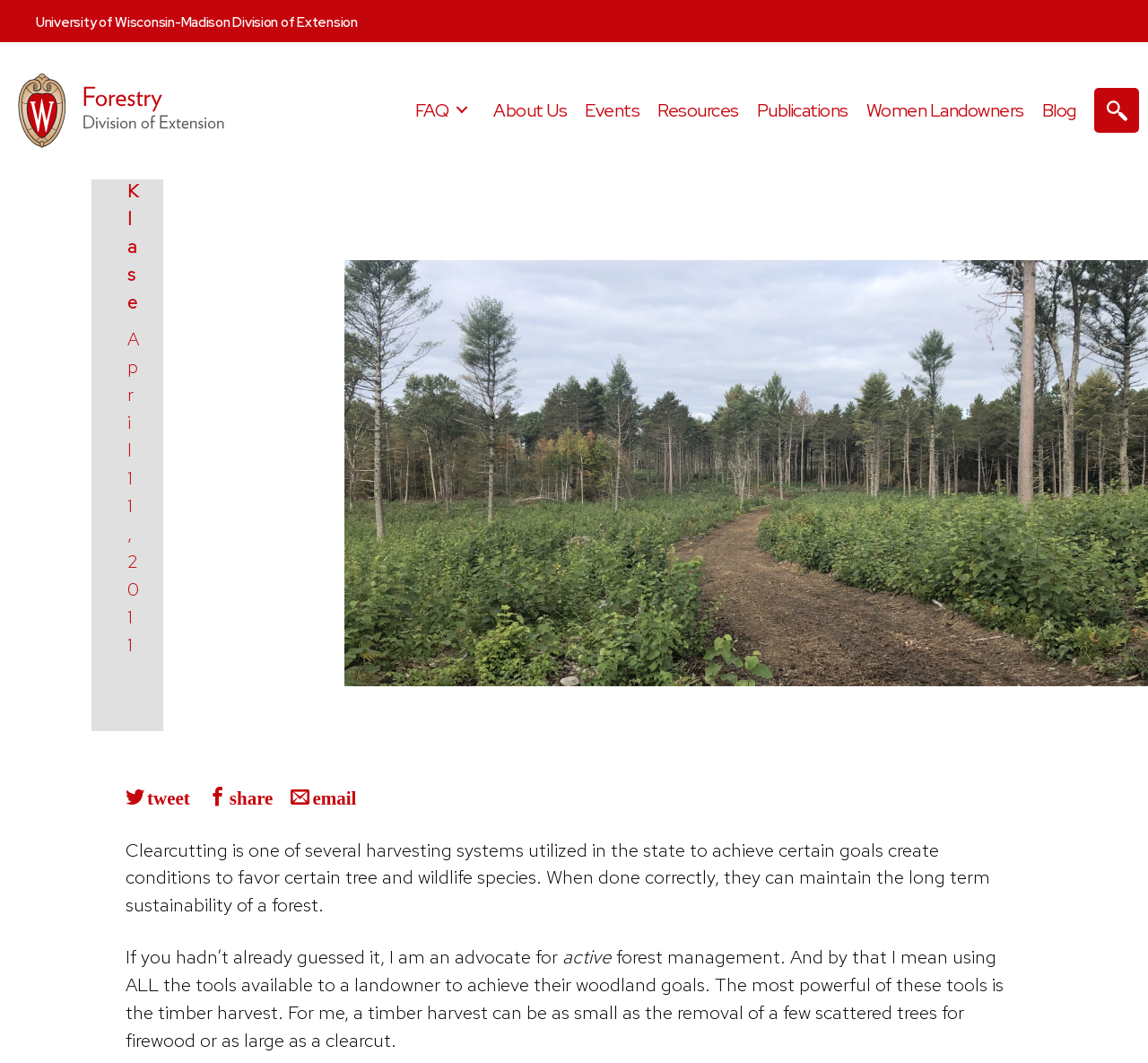What is the topic of the article?
Answer with a single word or phrase, using the screenshot for reference.

Clearcutting